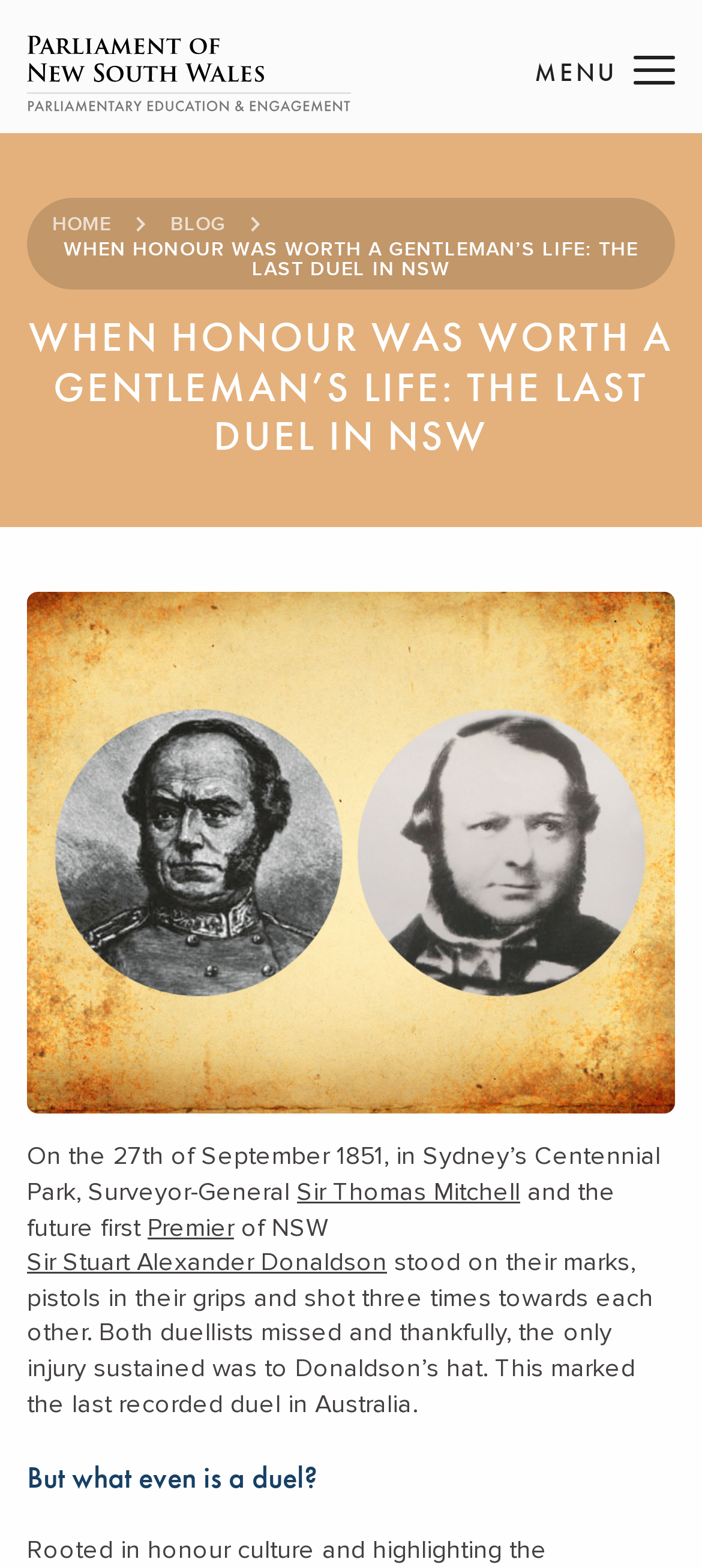Using the provided element description, identify the bounding box coordinates as (top-left x, top-left y, bottom-right x, bottom-right y). Ensure all values are between 0 and 1. Description: Sir Thomas Mitchell

[0.423, 0.754, 0.741, 0.768]